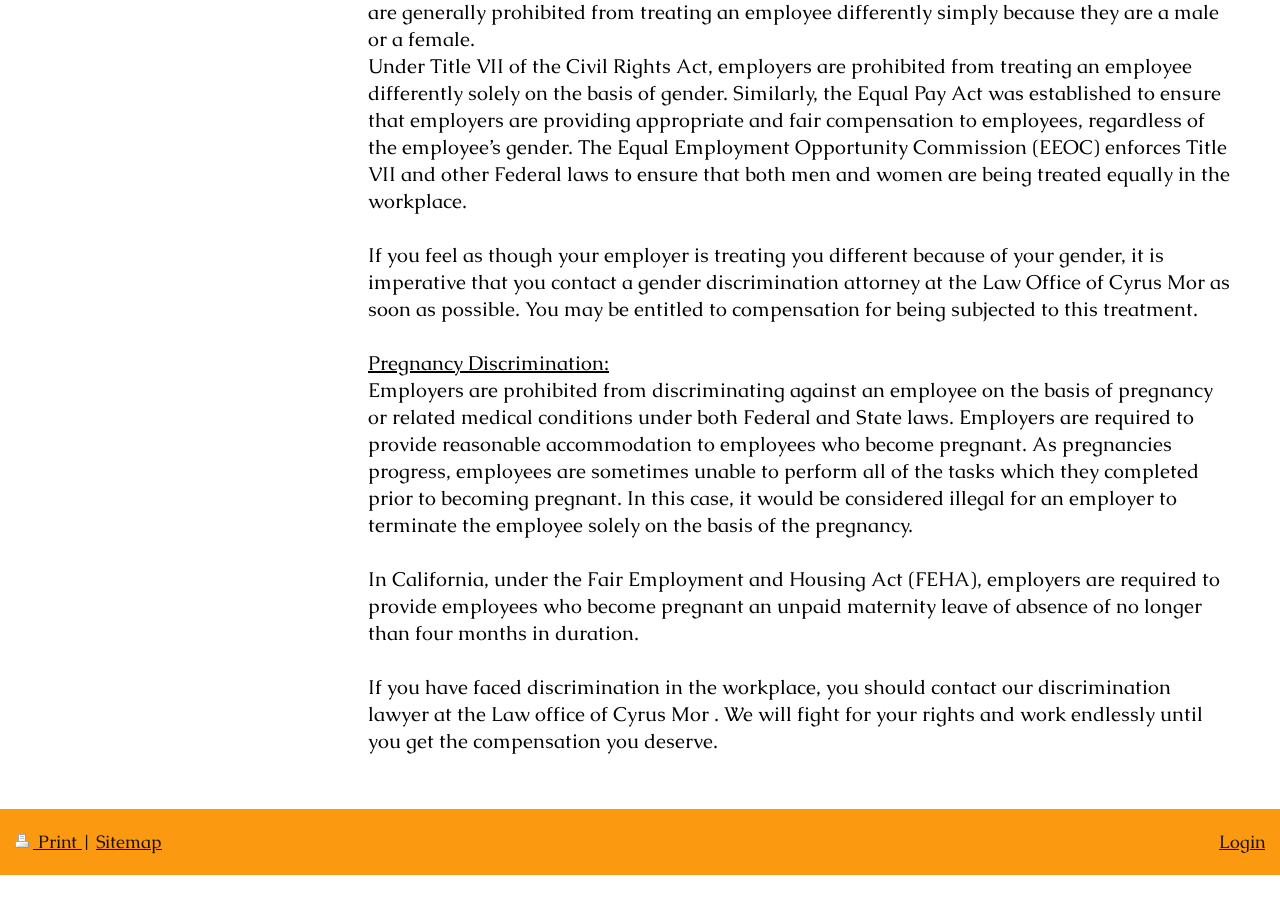What is prohibited under Title VII of the Civil Rights Act?
Please provide a comprehensive answer based on the visual information in the image.

According to the webpage, Title VII of the Civil Rights Act prohibits employers from treating an employee differently solely on the basis of gender. This is stated in the first paragraph of the webpage.